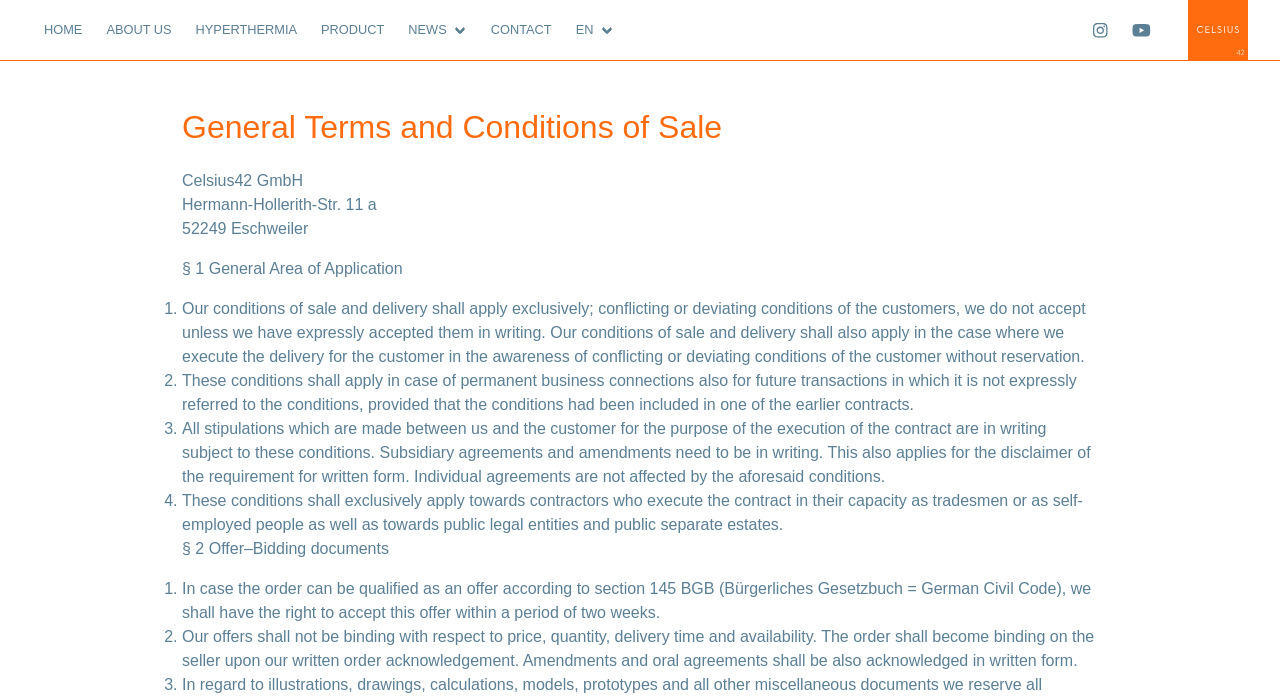Show the bounding box coordinates of the region that should be clicked to follow the instruction: "Click on the NEWS link."

[0.31, 0.018, 0.374, 0.068]